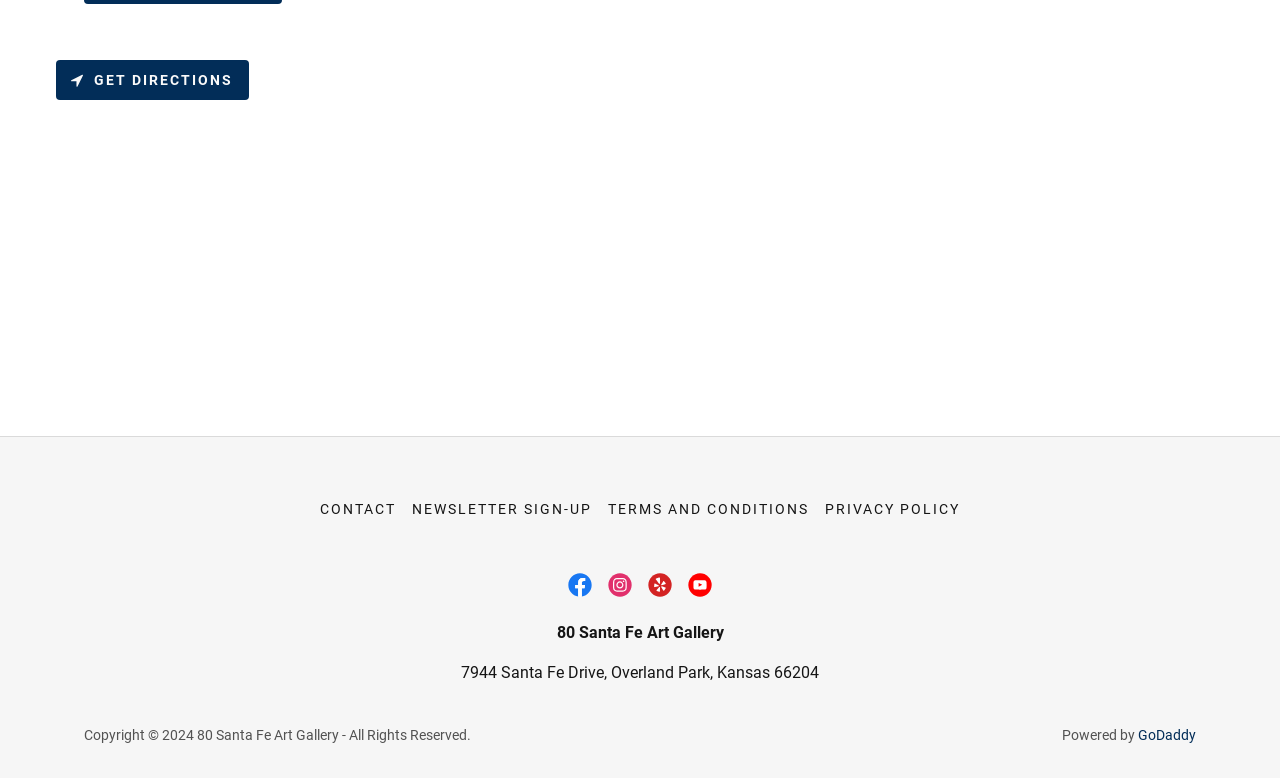Please examine the image and provide a detailed answer to the question: What is the address of the art gallery?

I found the address of the art gallery by looking at the StaticText element with the text '7944 Santa Fe Drive, Overland Park, Kansas 66204' located below the art gallery's name.